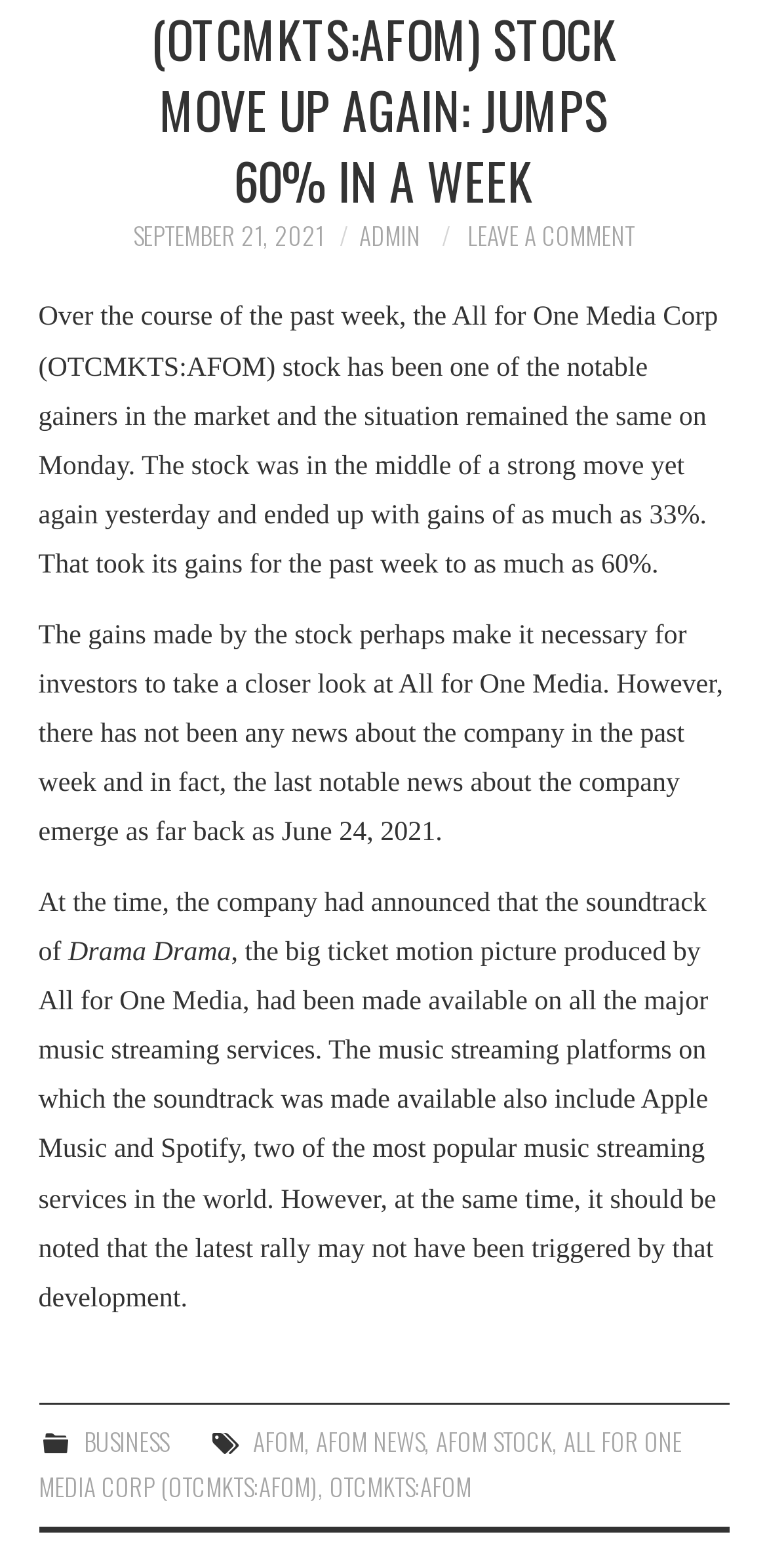Determine the bounding box coordinates for the HTML element mentioned in the following description: "AFOM stock". The coordinates should be a list of four floats ranging from 0 to 1, represented as [left, top, right, bottom].

[0.569, 0.907, 0.72, 0.931]